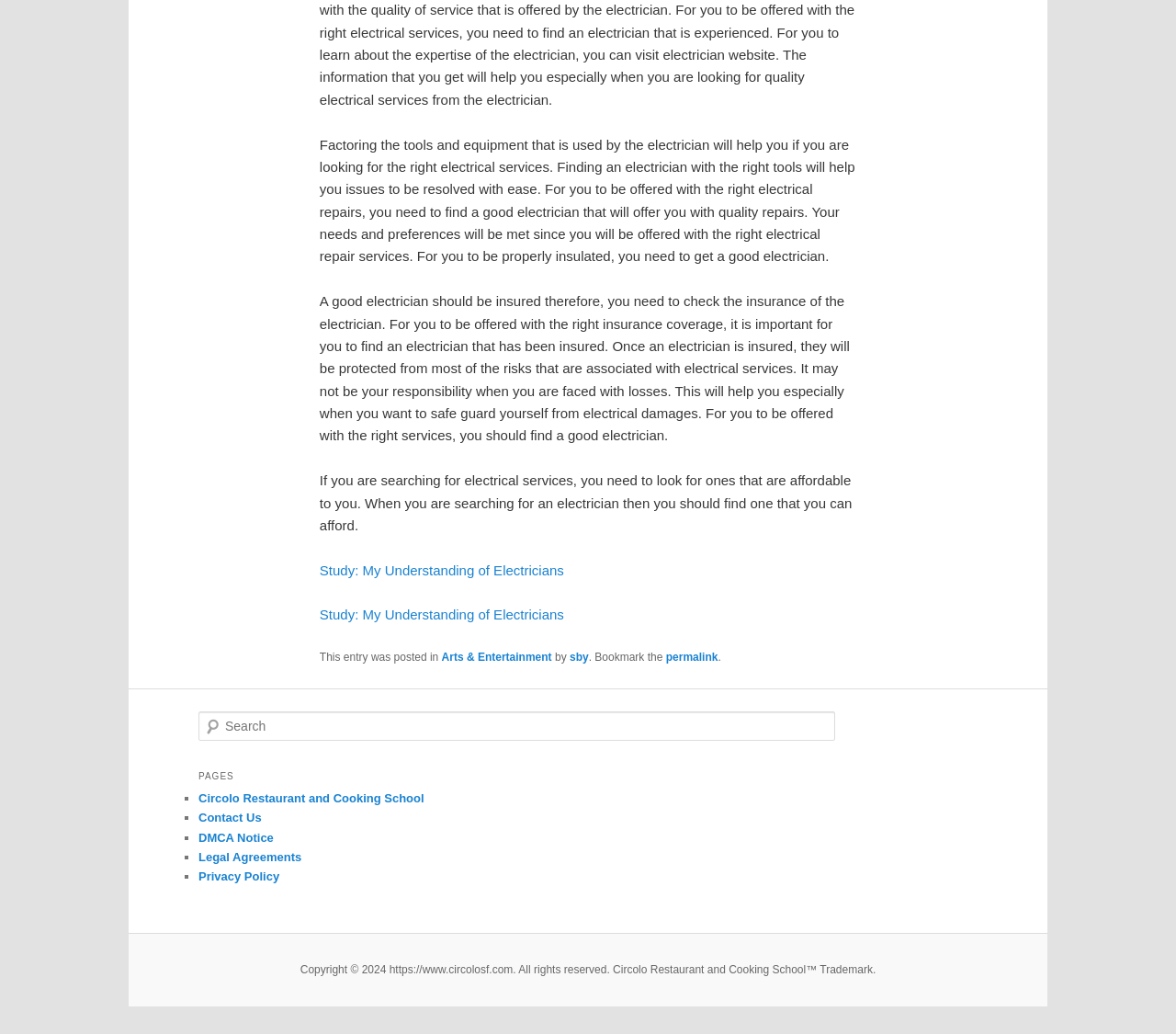Locate the coordinates of the bounding box for the clickable region that fulfills this instruction: "Click on Study: My Understanding of Electricians".

[0.272, 0.544, 0.48, 0.559]